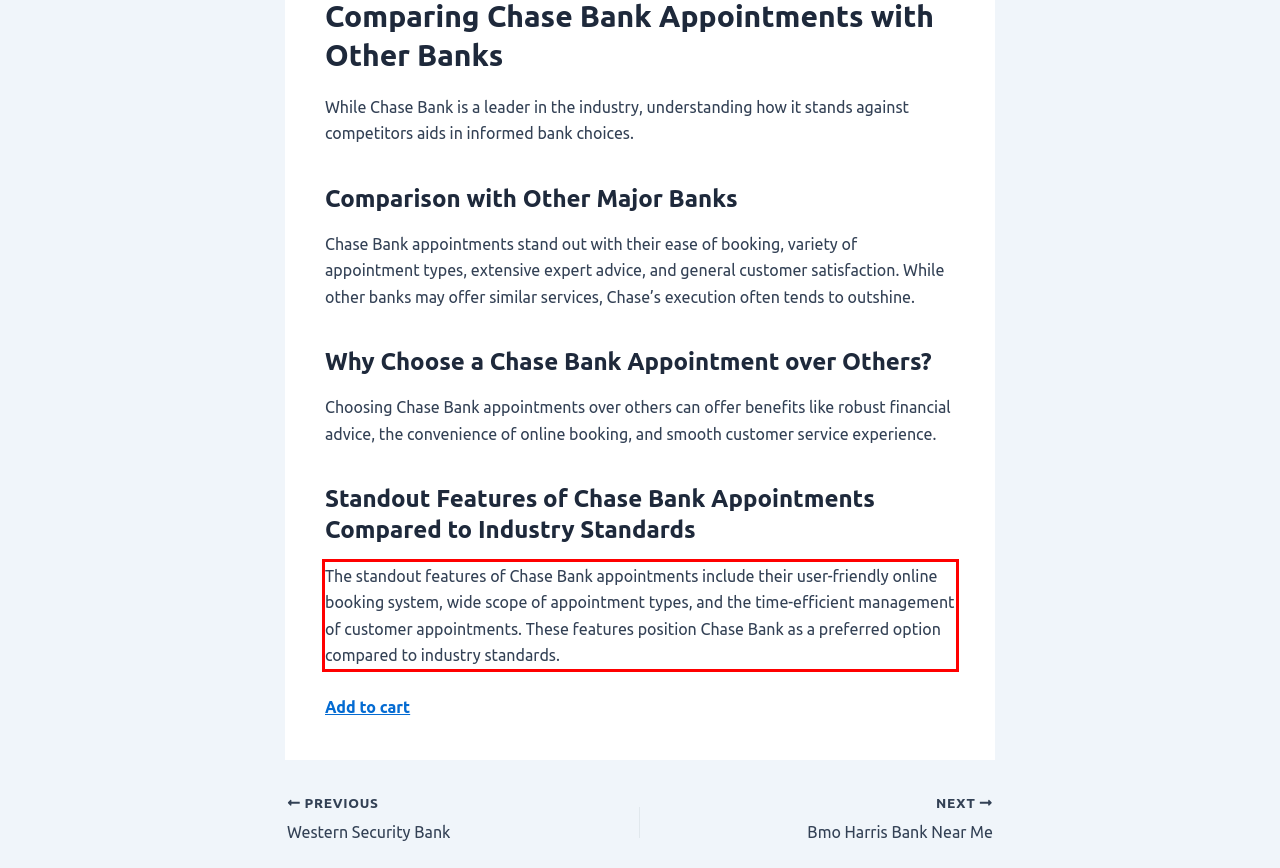You have a screenshot of a webpage where a UI element is enclosed in a red rectangle. Perform OCR to capture the text inside this red rectangle.

The standout features of Chase Bank appointments include their user-friendly online booking system, wide scope of appointment types, and the time-efficient management of customer appointments. These features position Chase Bank as a preferred option compared to industry standards.